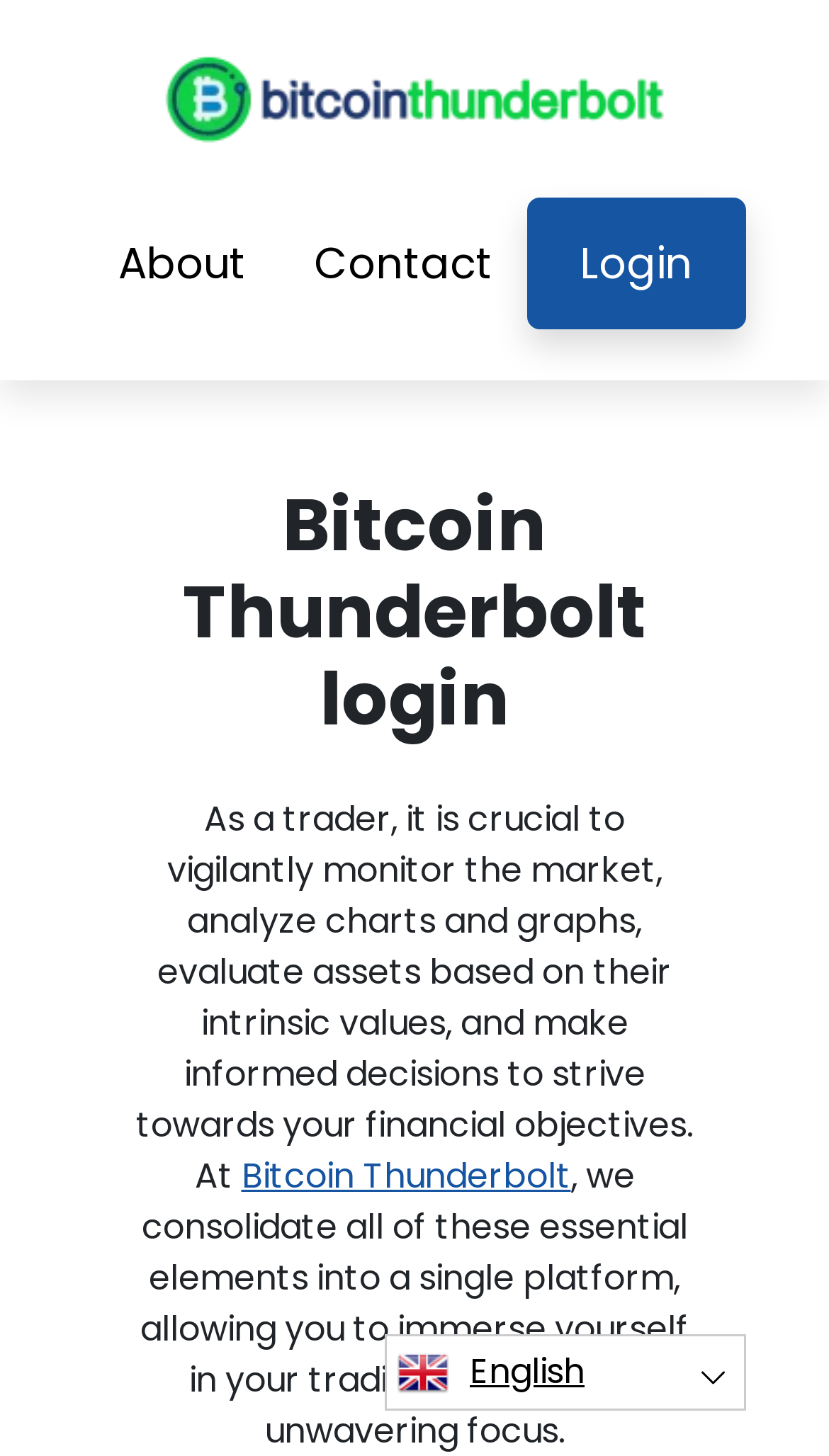Bounding box coordinates are specified in the format (top-left x, top-left y, bottom-right x, bottom-right y). All values are floating point numbers bounded between 0 and 1. Please provide the bounding box coordinate of the region this sentence describes: Contact

[0.337, 0.147, 0.635, 0.214]